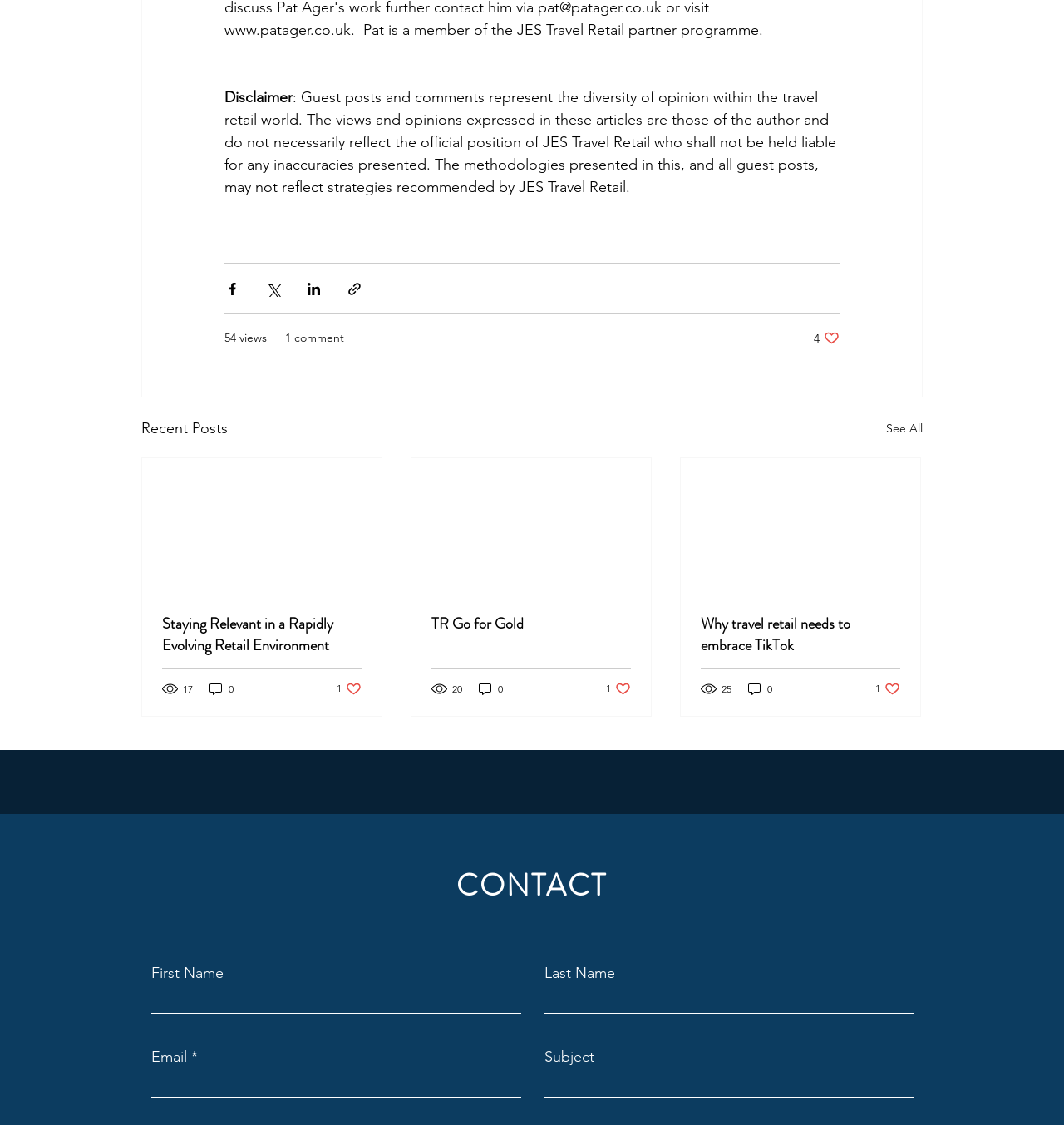Could you locate the bounding box coordinates for the section that should be clicked to accomplish this task: "Select the 'Premium Economy' option".

None